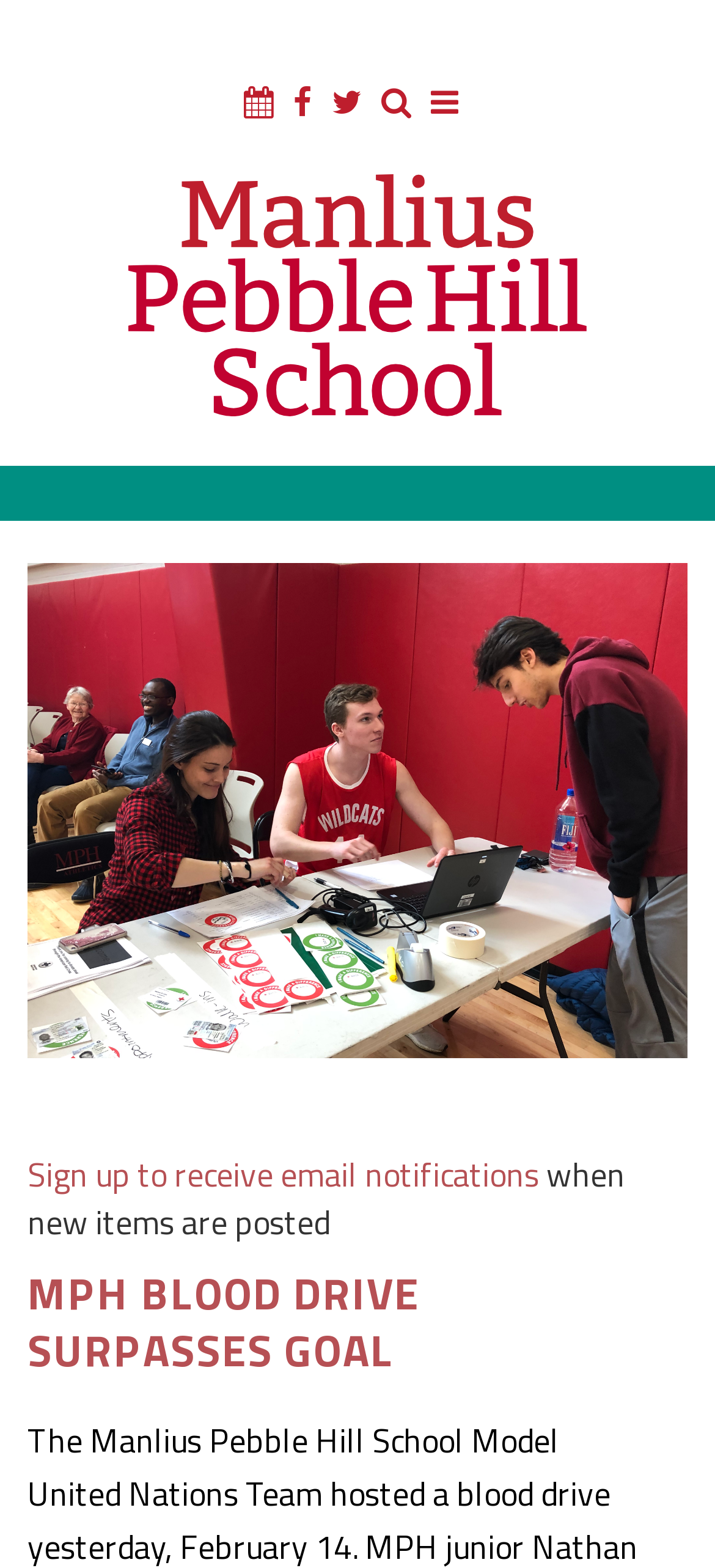Give a detailed explanation of the elements present on the webpage.

The webpage is about the Manlius Pebble Hill School's Model United Nations Team hosting a blood drive. At the top of the page, there are five links aligned horizontally, taking up about a third of the page's width. Below these links, there is a larger link to the Manlius Pebble Hill School, accompanied by an image of the school's logo. 

In the middle section of the page, there is a large image with the title "MPH Blood Drive Surpasses Goal". This section takes up most of the page's width and about half of its height. 

At the bottom of the page, there is a section with a link to sign up for email notifications when new items are posted, accompanied by a brief description of the service. Above this section, there is a prominent heading that reads "MPH BLOOD DRIVE SURPASSES GOAL" in all capital letters.